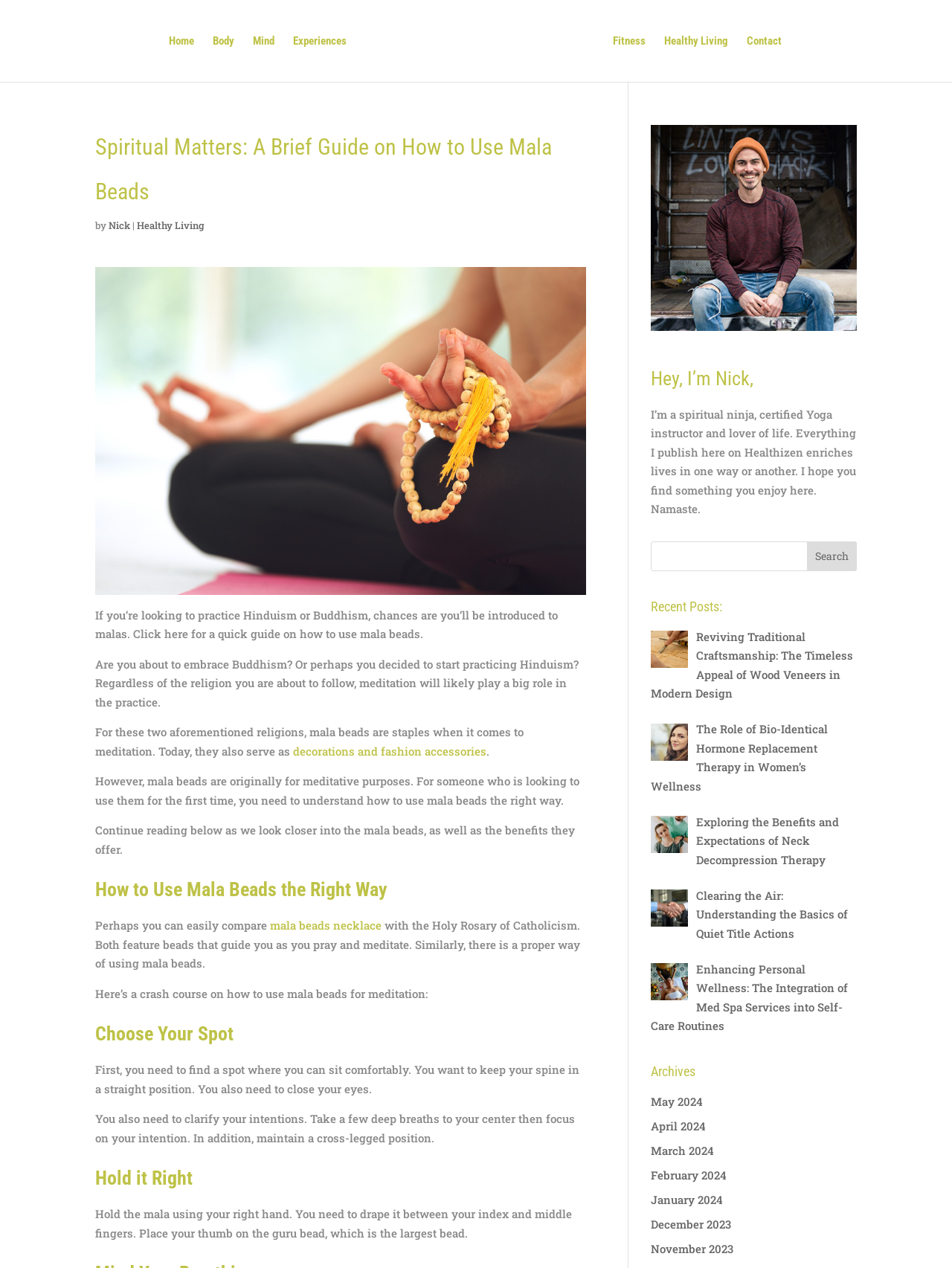Answer the question below using just one word or a short phrase: 
How many recent posts are listed?

5